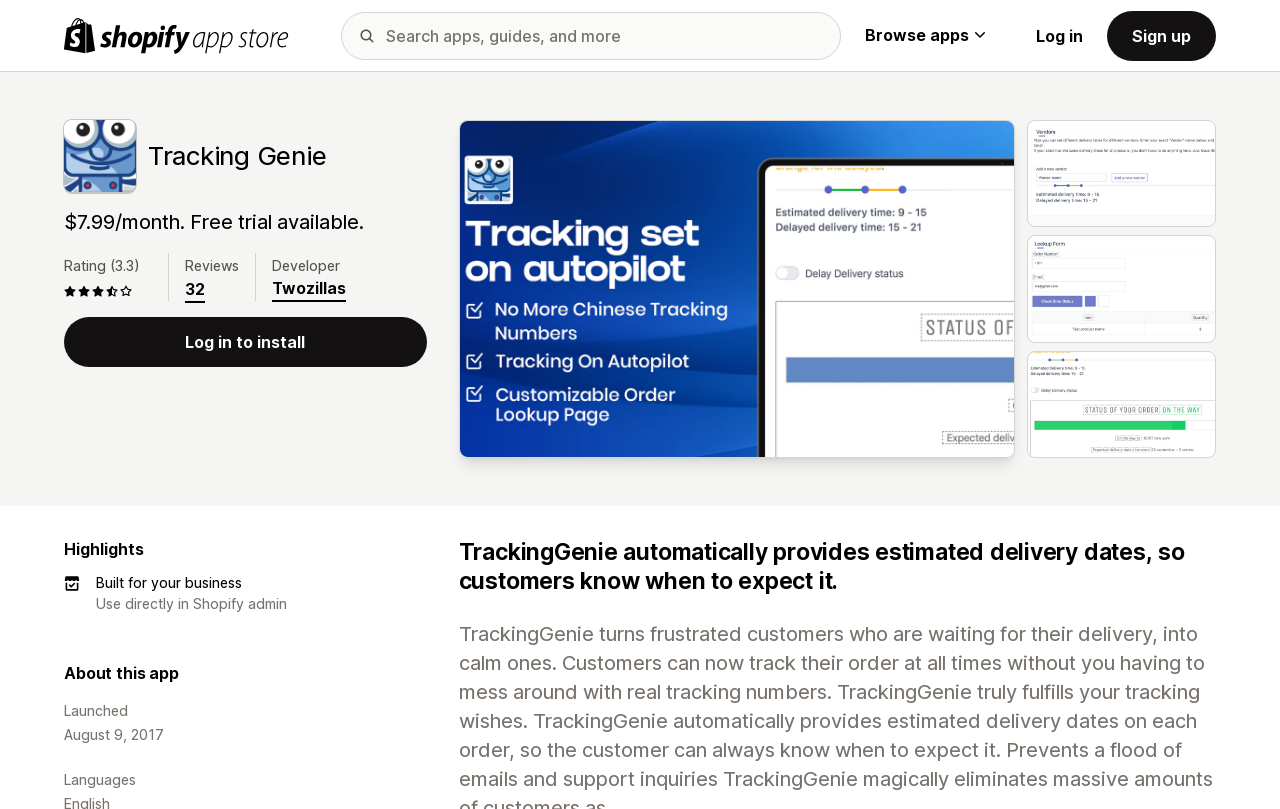Respond with a single word or phrase to the following question: What is the rating of the app?

3.3